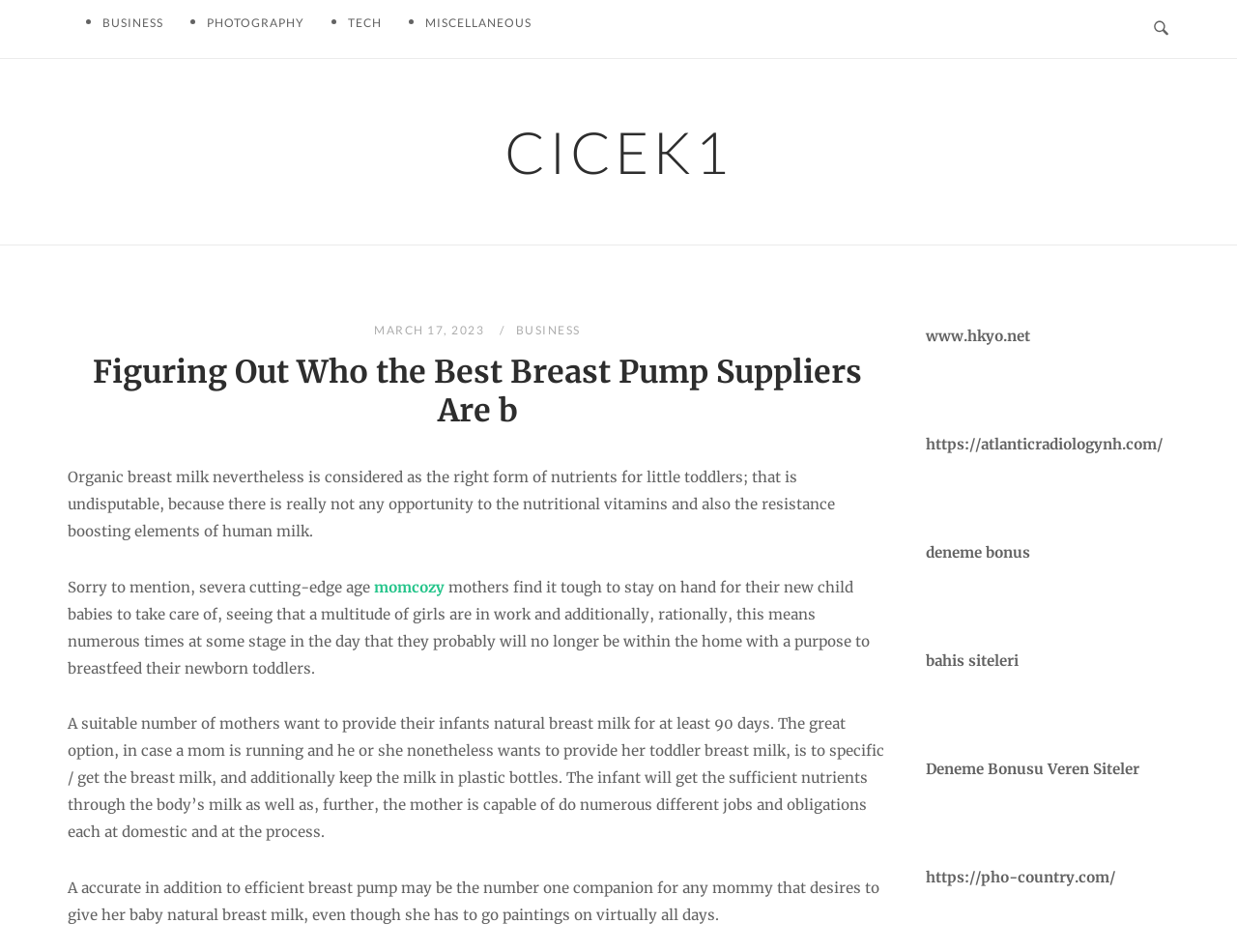What is the main topic of this webpage?
Please answer the question with a detailed response using the information from the screenshot.

Based on the content of the webpage, it appears to be discussing the importance of breast milk for infants and the need for breast pumps for working mothers. The text mentions the benefits of breast milk and the challenges faced by mothers who want to provide breast milk to their babies while working.